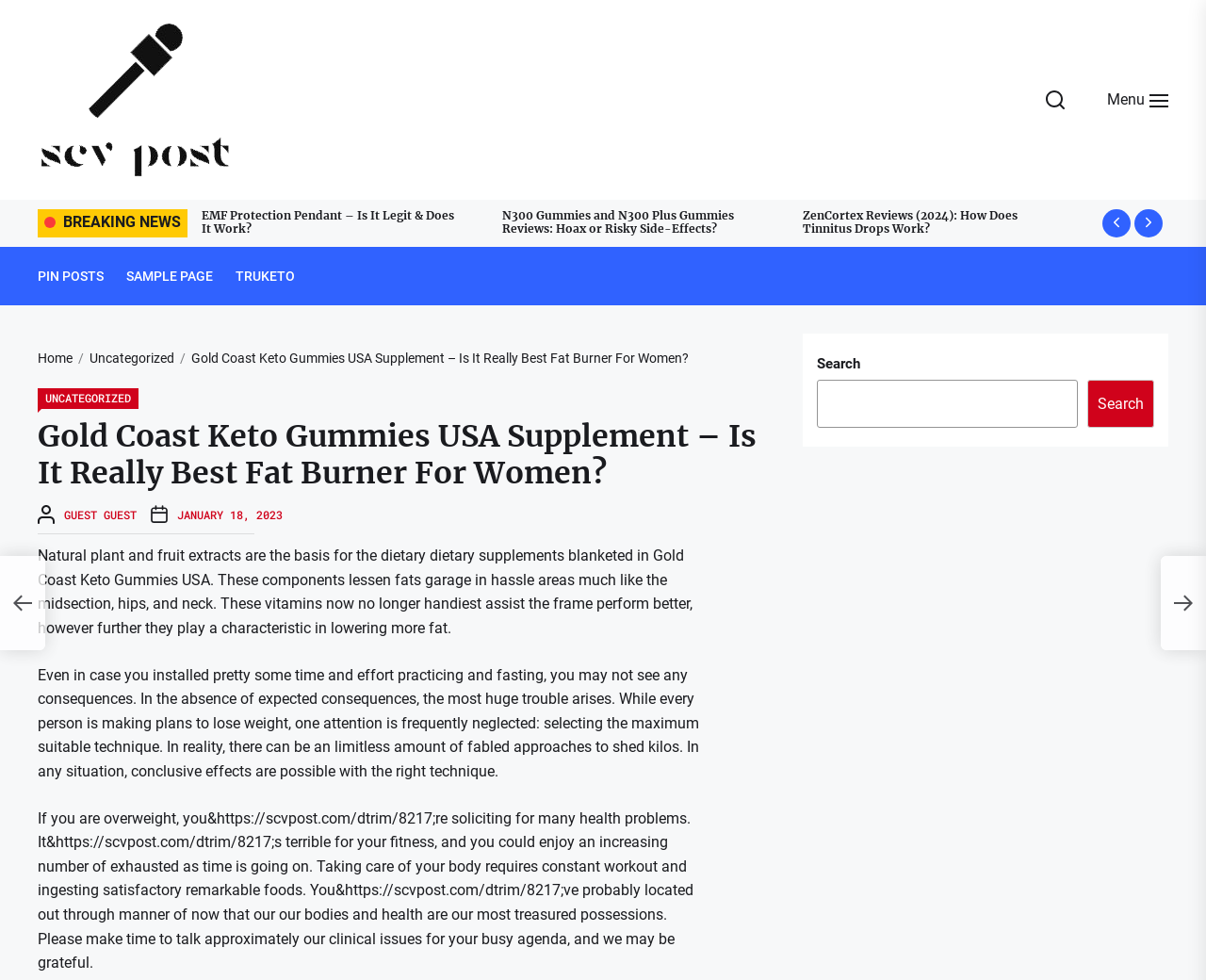What is the purpose of Gold Coast Keto Gummies USA?
Provide a detailed answer to the question using information from the image.

I read the static text element with ID 479, which describes the purpose of Gold Coast Keto Gummies USA. According to the text, these dietary supplements reduce fat storage in trouble areas like the midsection, hips, and neck.